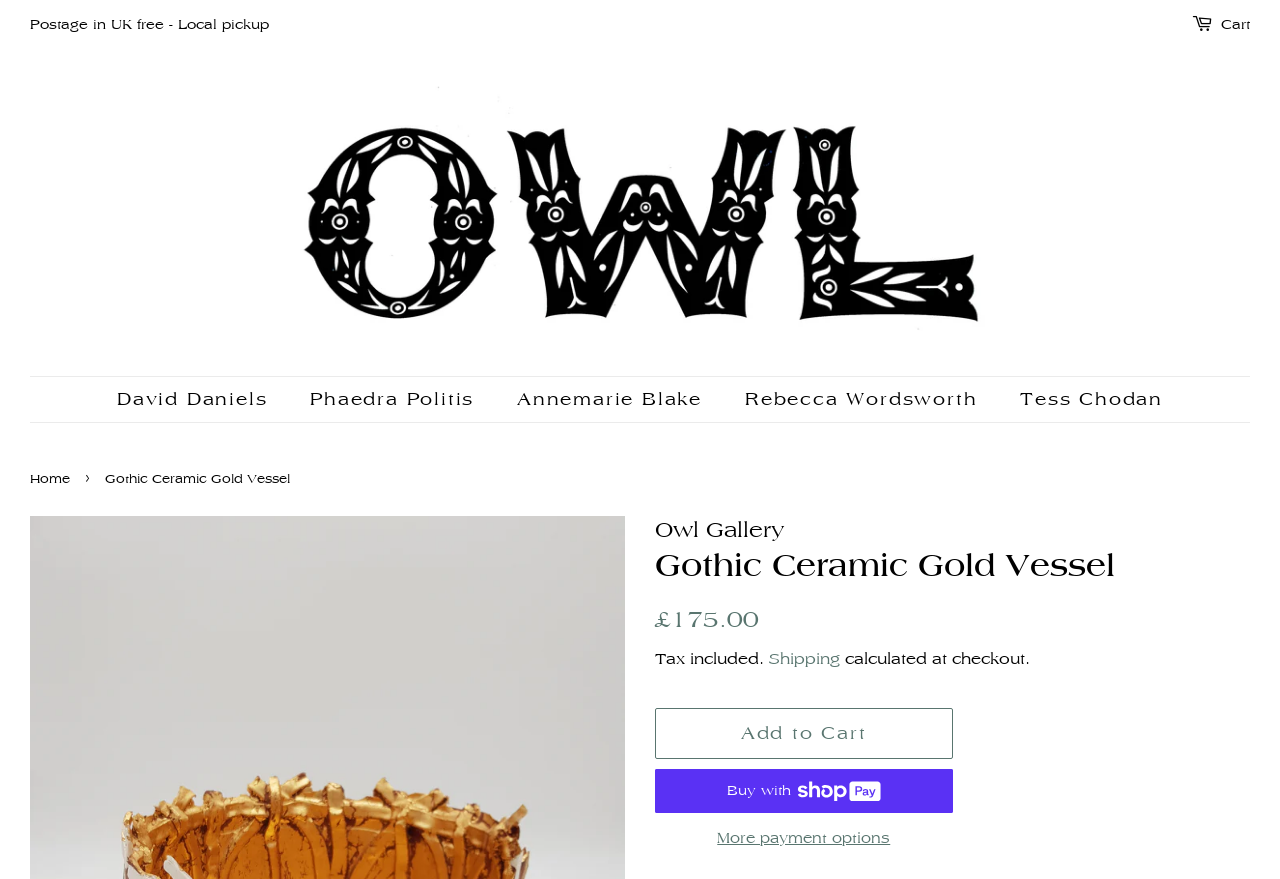Pinpoint the bounding box coordinates of the clickable area needed to execute the instruction: "Click the 'Add to Cart' button". The coordinates should be specified as four float numbers between 0 and 1, i.e., [left, top, right, bottom].

[0.512, 0.806, 0.744, 0.863]